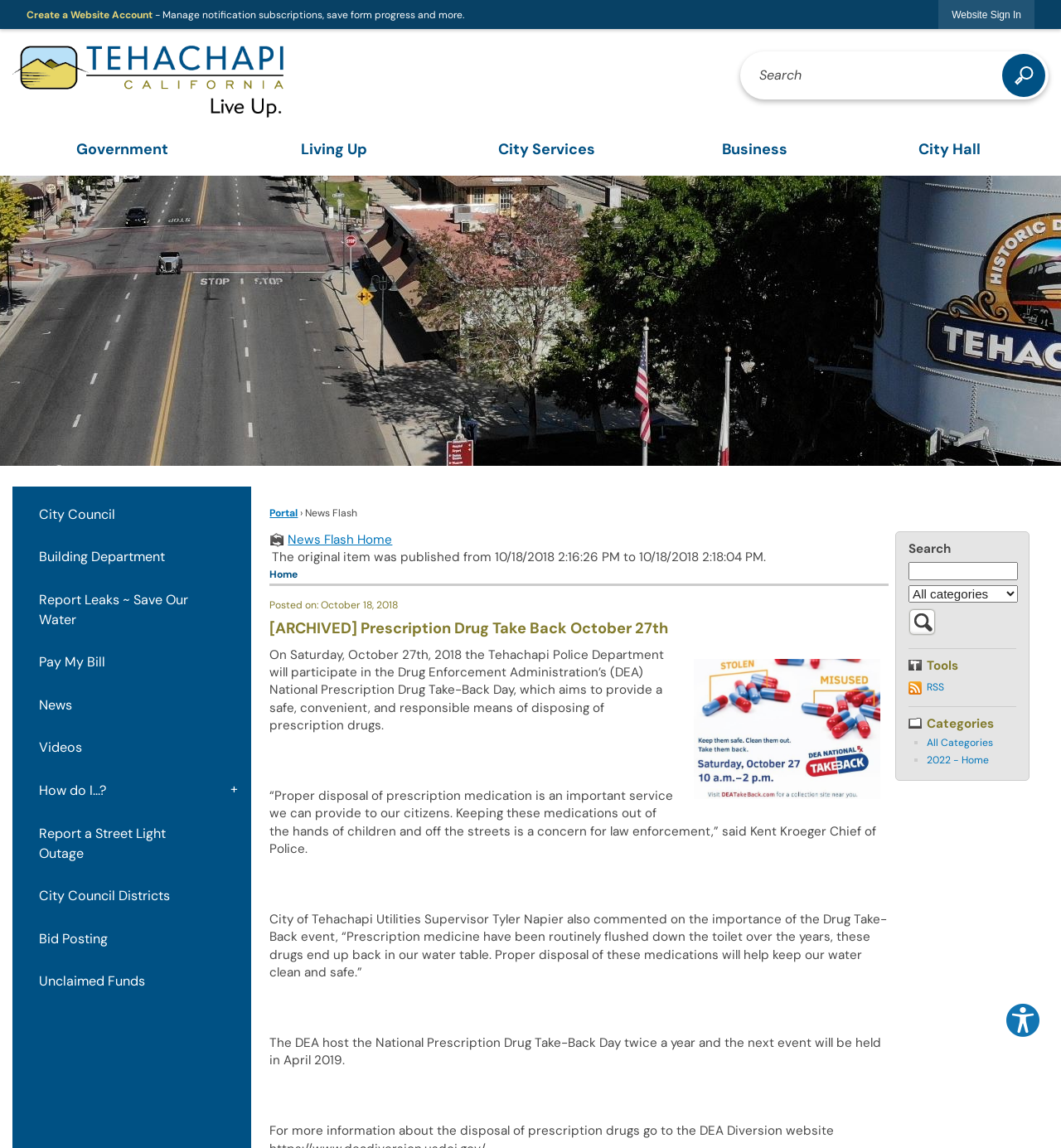Determine the bounding box coordinates of the clickable element to complete this instruction: "go to home page". Provide the coordinates in the format of four float numbers between 0 and 1, [left, top, right, bottom].

None